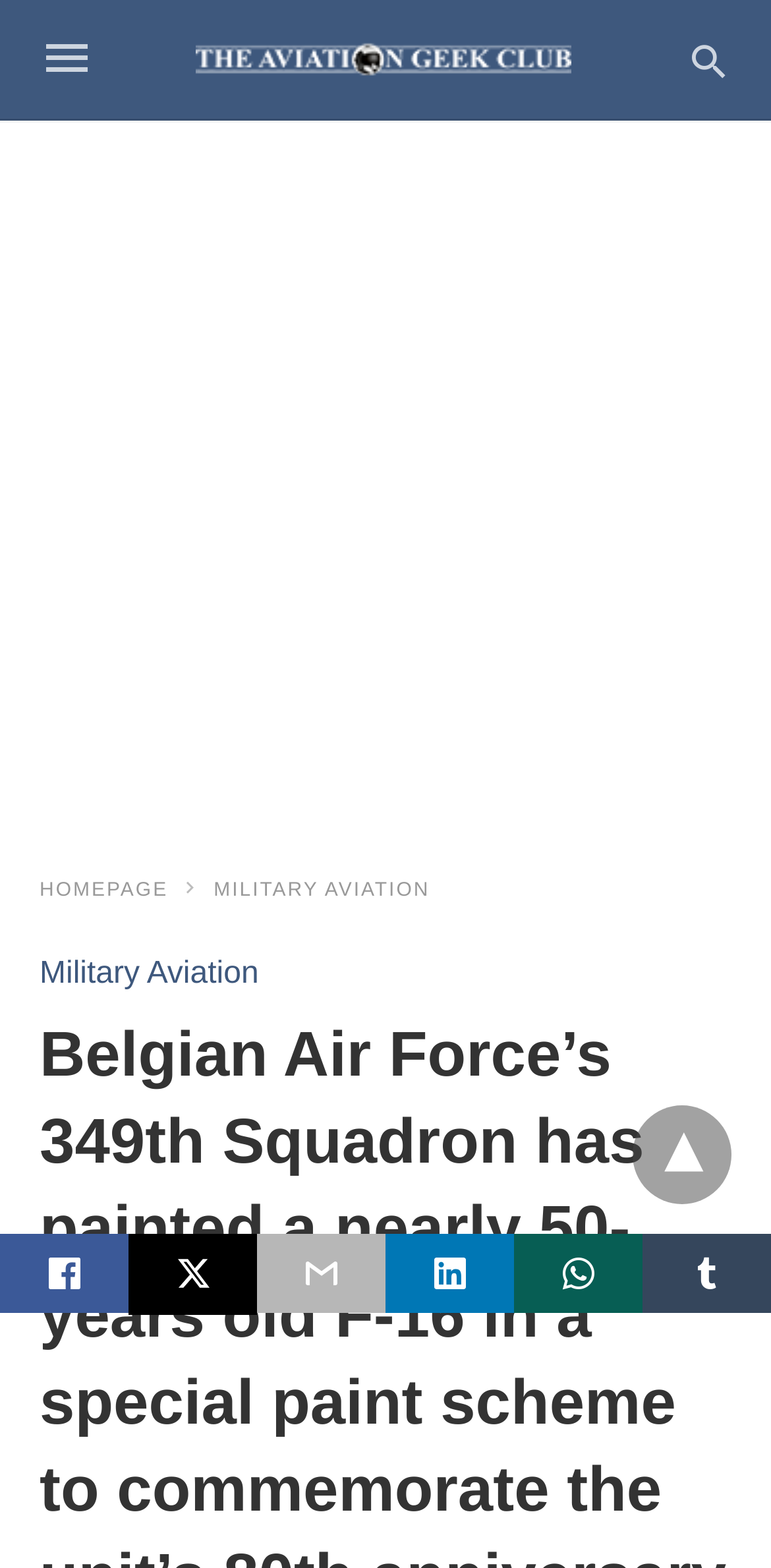Please examine the image and answer the question with a detailed explanation:
What is the name of the website?

I determined the name of the website by looking at the top-most link element with the text 'The Aviation Geek Club', which is likely to be the website's title or logo.